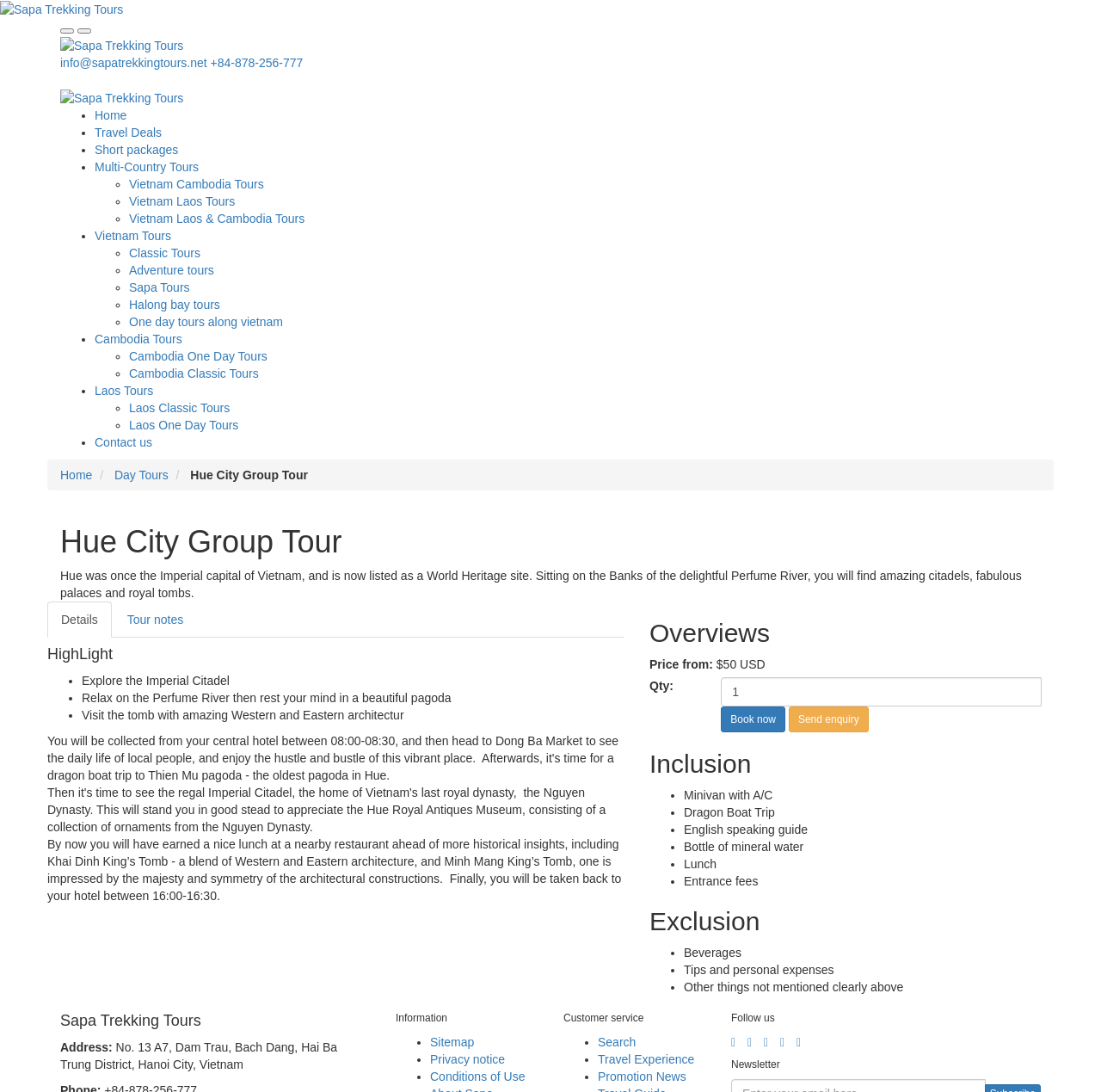Identify the bounding box coordinates of the clickable region to carry out the given instruction: "Enter quantity in the textbox".

[0.655, 0.621, 0.946, 0.647]